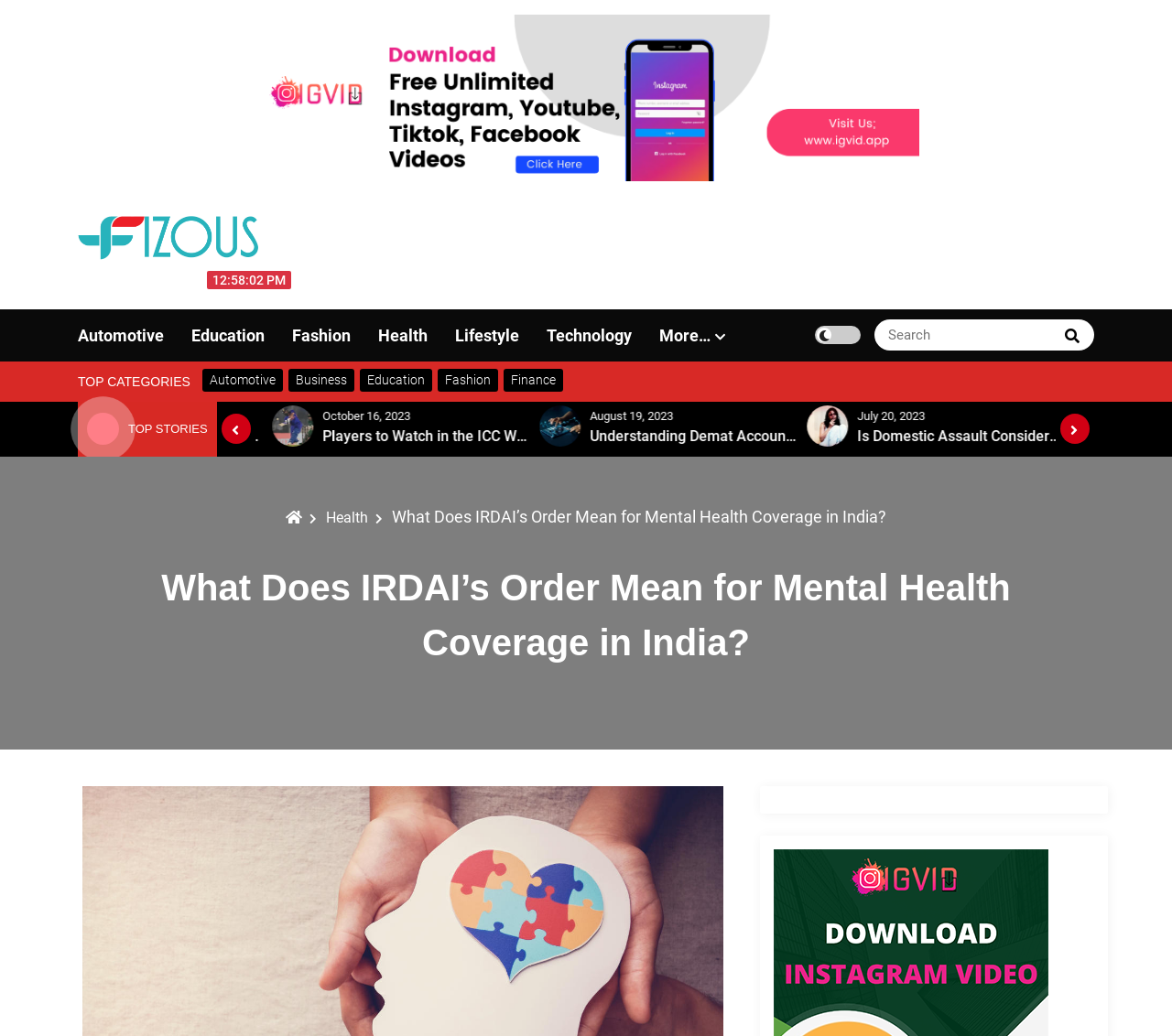Please give the bounding box coordinates of the area that should be clicked to fulfill the following instruction: "Check the latest news". The coordinates should be in the format of four float numbers from 0 to 1, i.e., [left, top, right, bottom].

[0.171, 0.392, 0.206, 0.431]